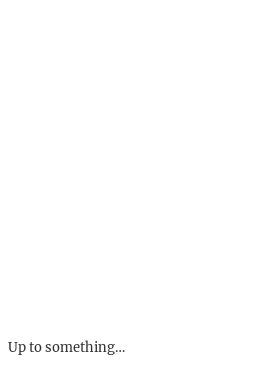Offer a thorough description of the image.

The image features a whimsical design titled "Up to something..." The background is predominantly white, creating a clean canvas that allows the text to stand out clearly. The phrase "Up to something..." appears prominently at the bottom of the image, styled in a simple yet bold font, inviting curiosity and anticipation. This visual captures an air of intrigue and playfulness, encouraging viewers to ponder what might be happening or about to unfold in the context of the phrase.